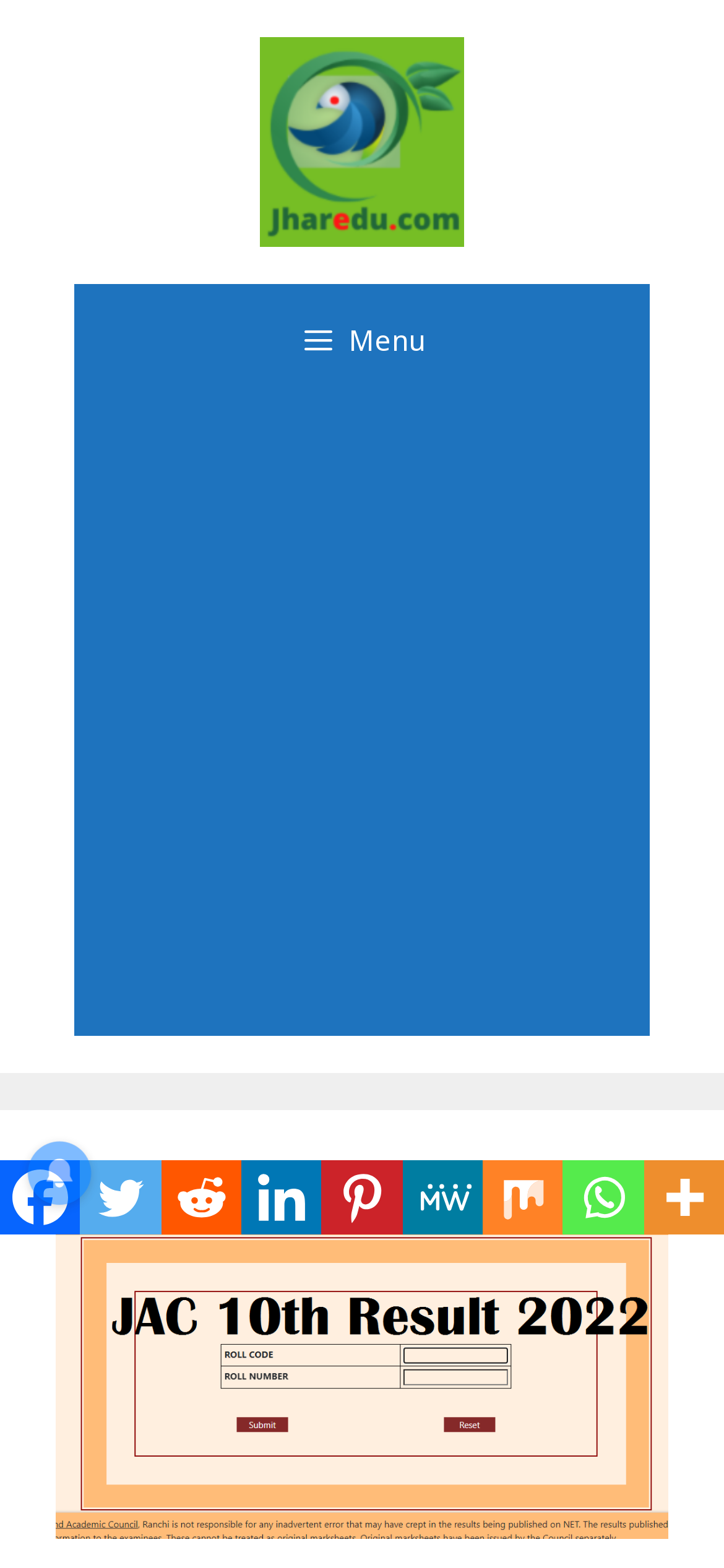What is the name of the education board?
Please ensure your answer is as detailed and informative as possible.

The name of the education board can be found in the banner at the top of the webpage, which says 'JAC 10TH RESULT 2022- JHARKHAND BOARD 10TH RESULT 2022 - Jharkhand Education'.